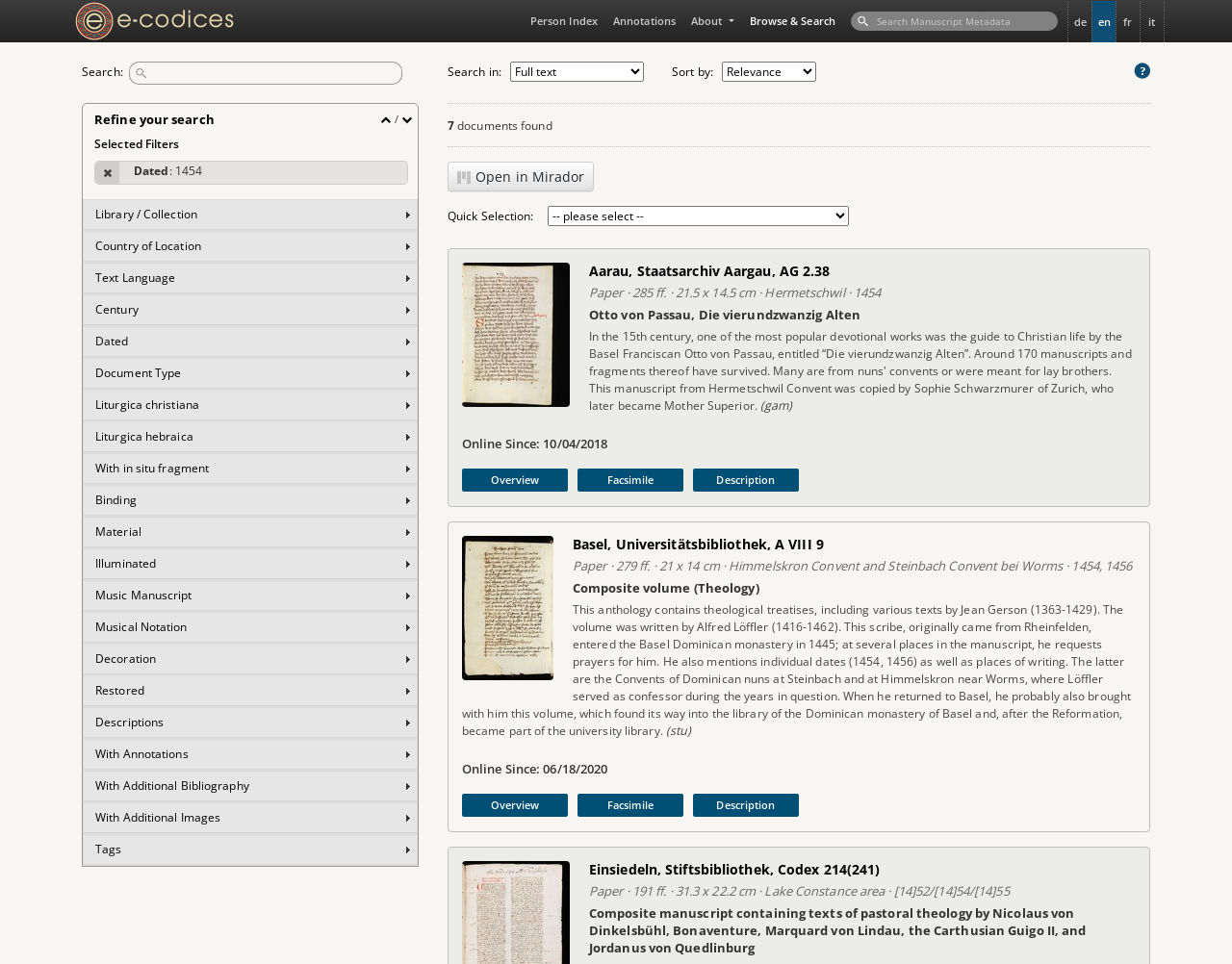Locate the UI element described by Dated in the provided webpage screenshot. Return the bounding box coordinates in the format (top-left x, top-left y, bottom-right x, bottom-right y), ensuring all values are between 0 and 1.

[0.068, 0.339, 0.338, 0.369]